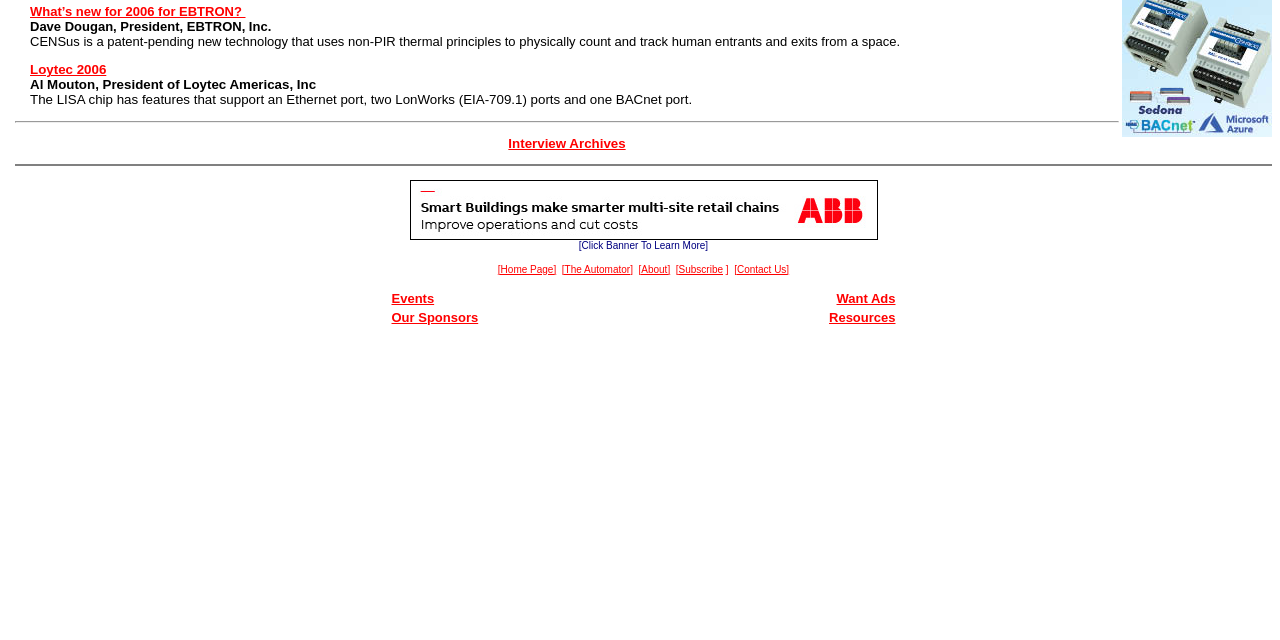From the webpage screenshot, identify the region described by Interview Archives. Provide the bounding box coordinates as (top-left x, top-left y, bottom-right x, bottom-right y), with each value being a floating point number between 0 and 1.

[0.397, 0.212, 0.489, 0.236]